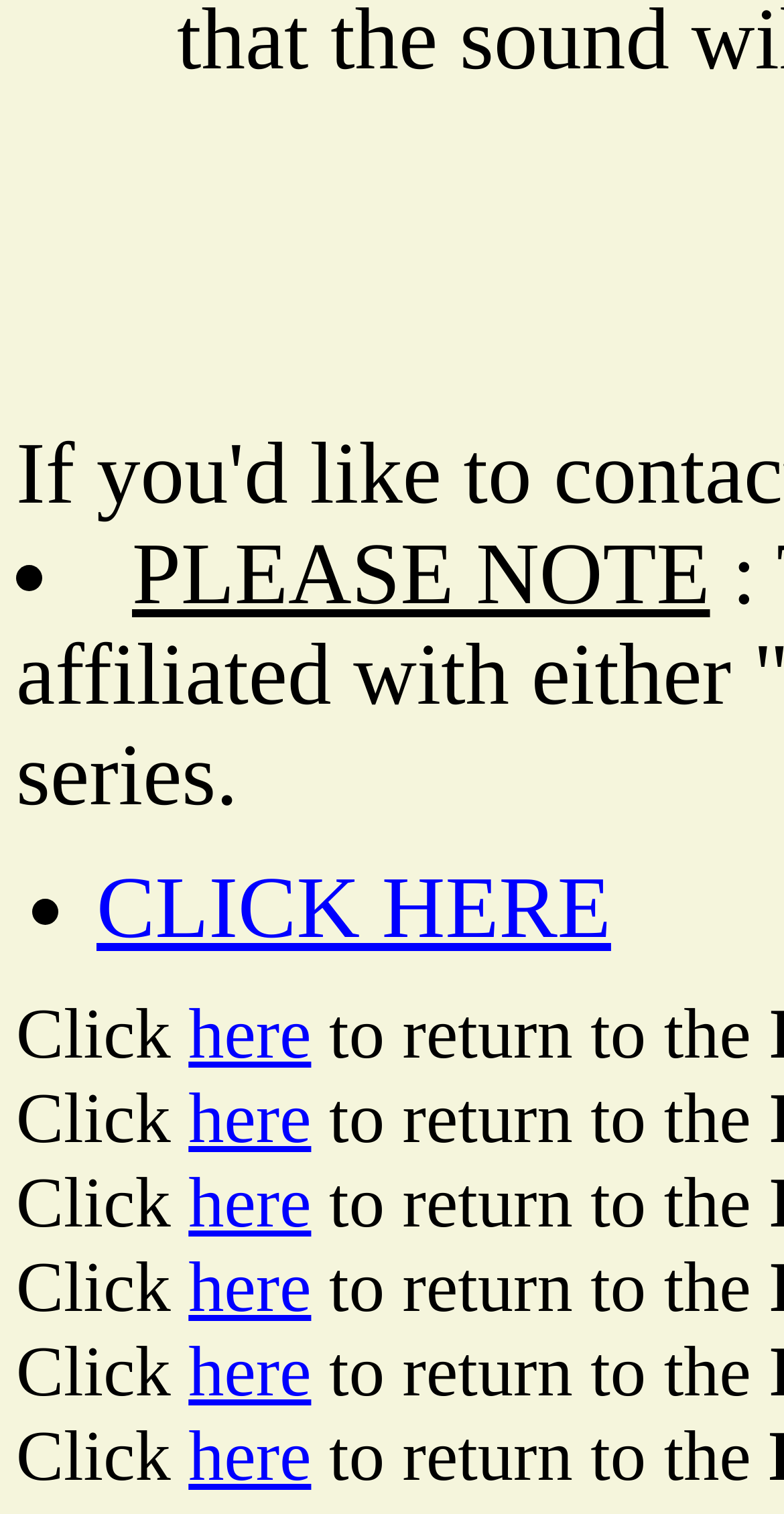Give a short answer to this question using one word or a phrase:
What is the text above the first 'CLICK HERE' link?

PLEASE NOTE